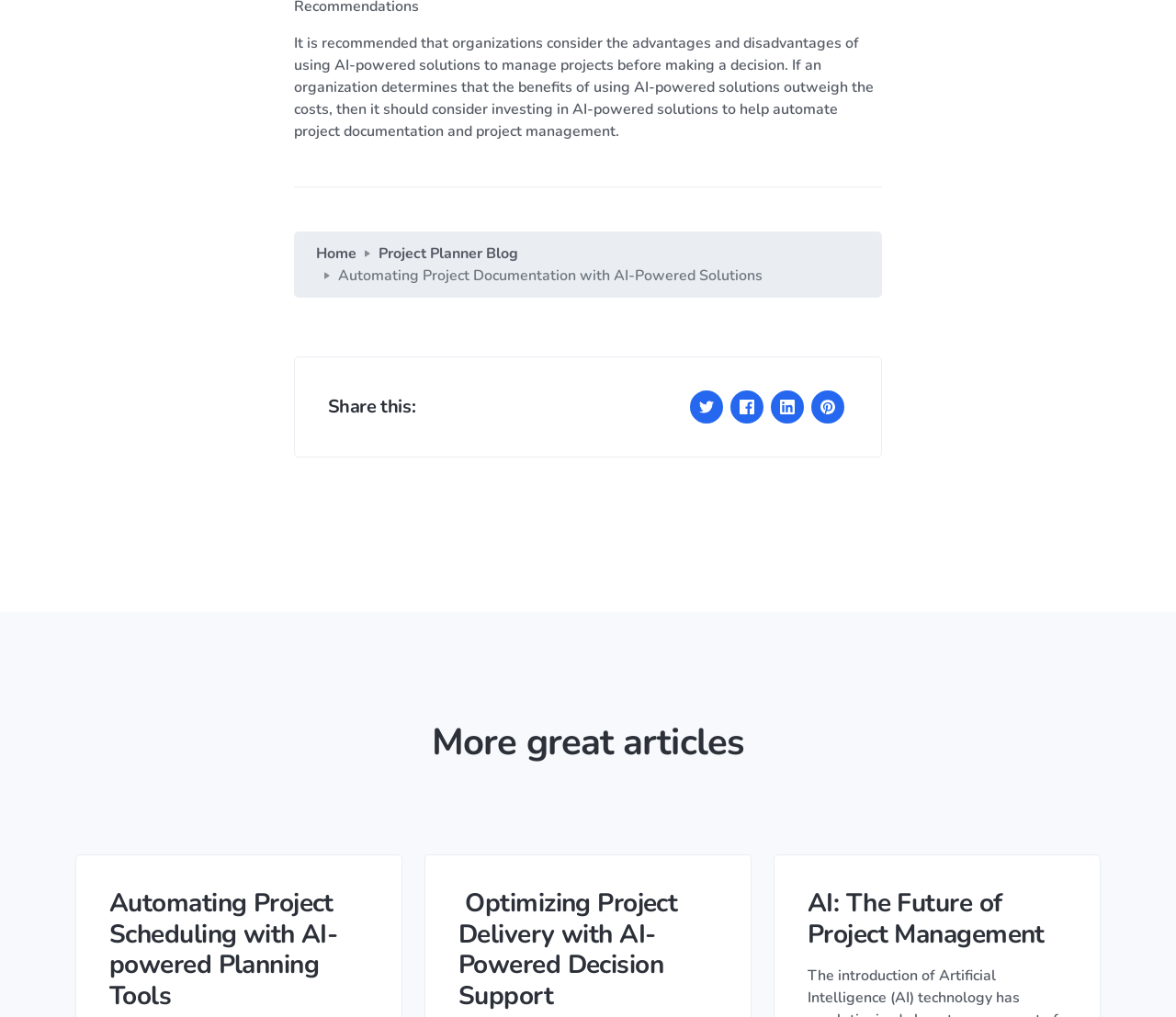Please identify the bounding box coordinates of the element that needs to be clicked to execute the following command: "Go to 'Project Planner Blog'". Provide the bounding box using four float numbers between 0 and 1, formatted as [left, top, right, bottom].

[0.321, 0.239, 0.44, 0.26]